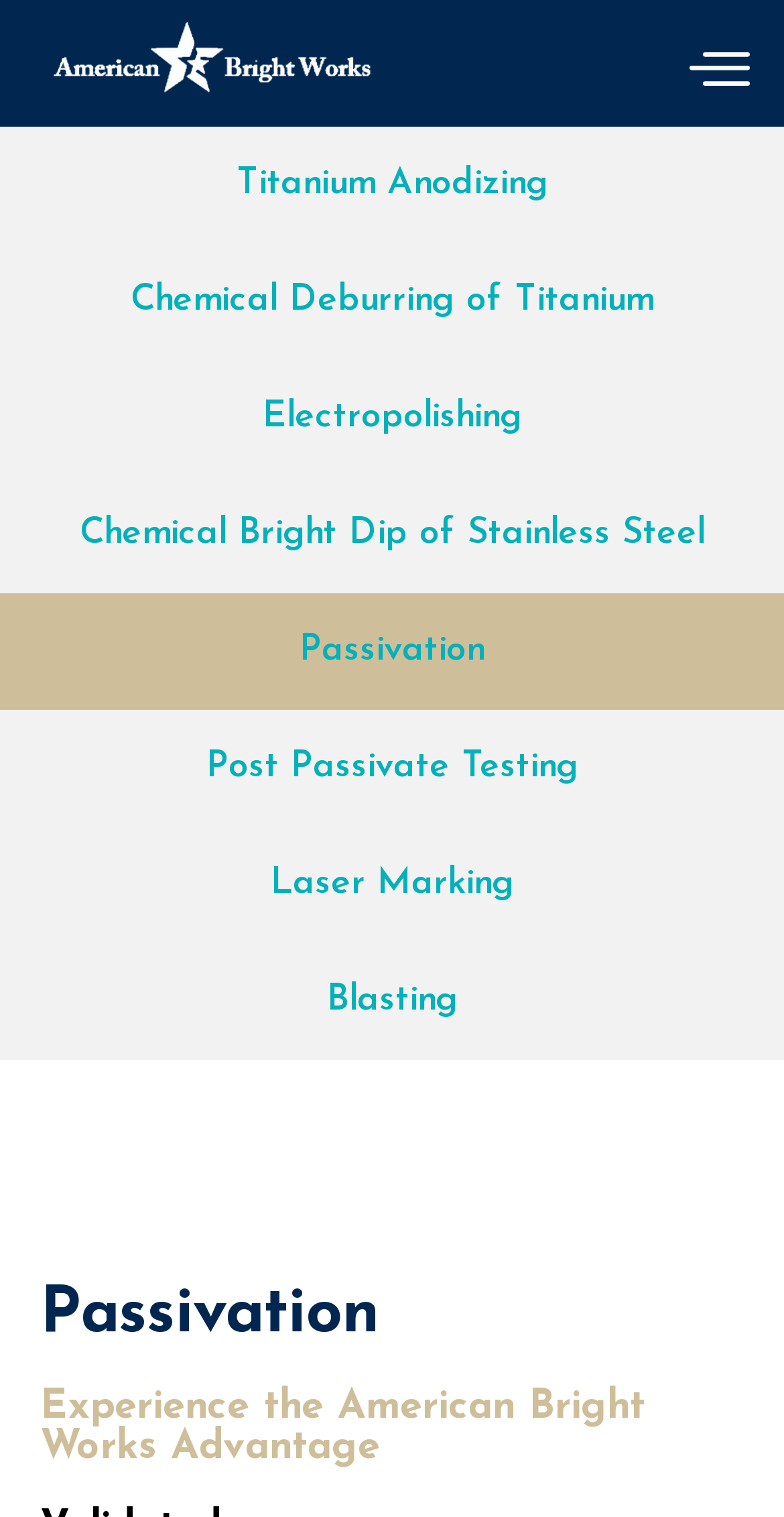Calculate the bounding box coordinates of the UI element given the description: "Laser Marking".

[0.345, 0.57, 0.655, 0.595]